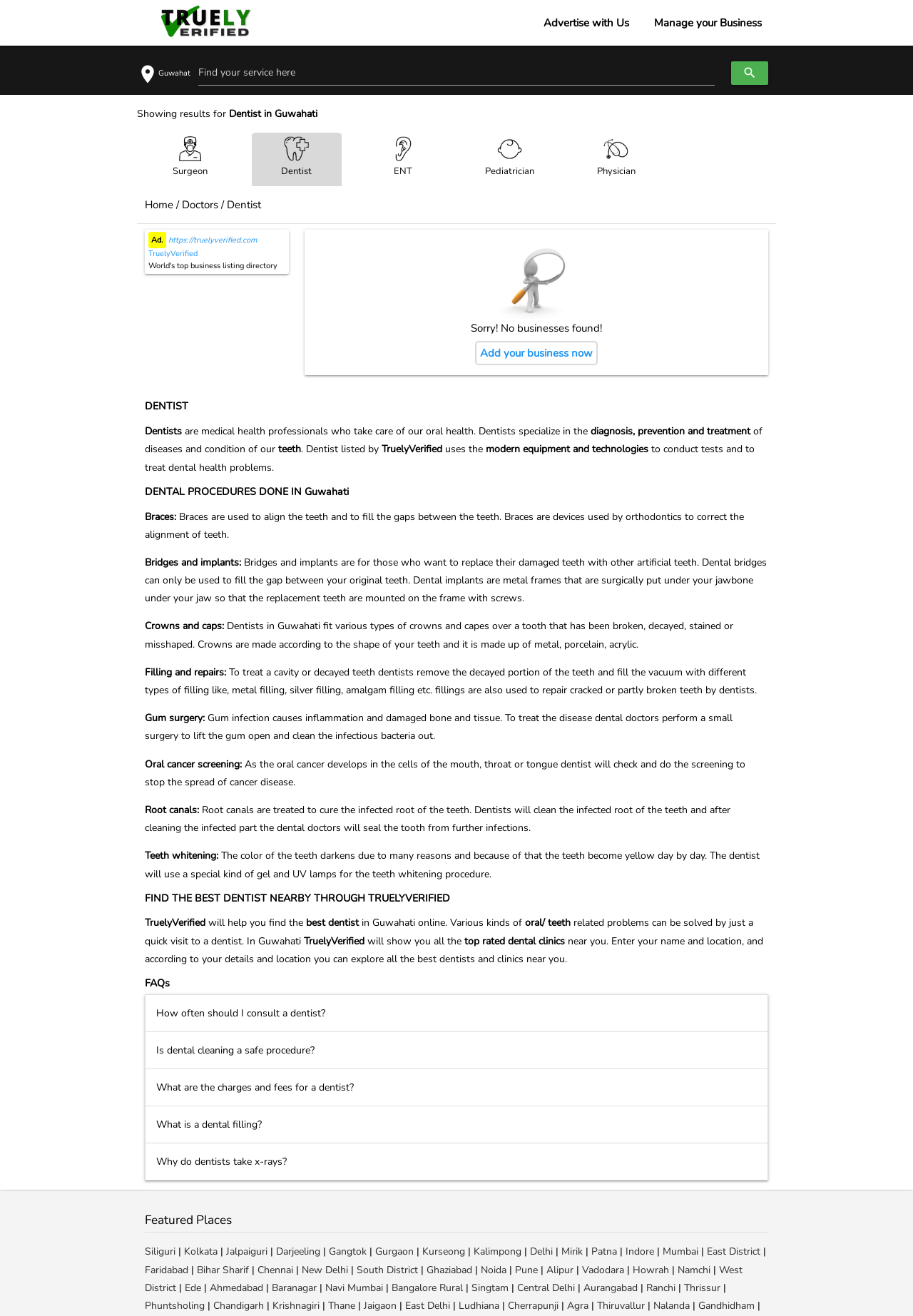Please find the bounding box for the UI component described as follows: "What is a dental filling?".

[0.16, 0.841, 0.84, 0.869]